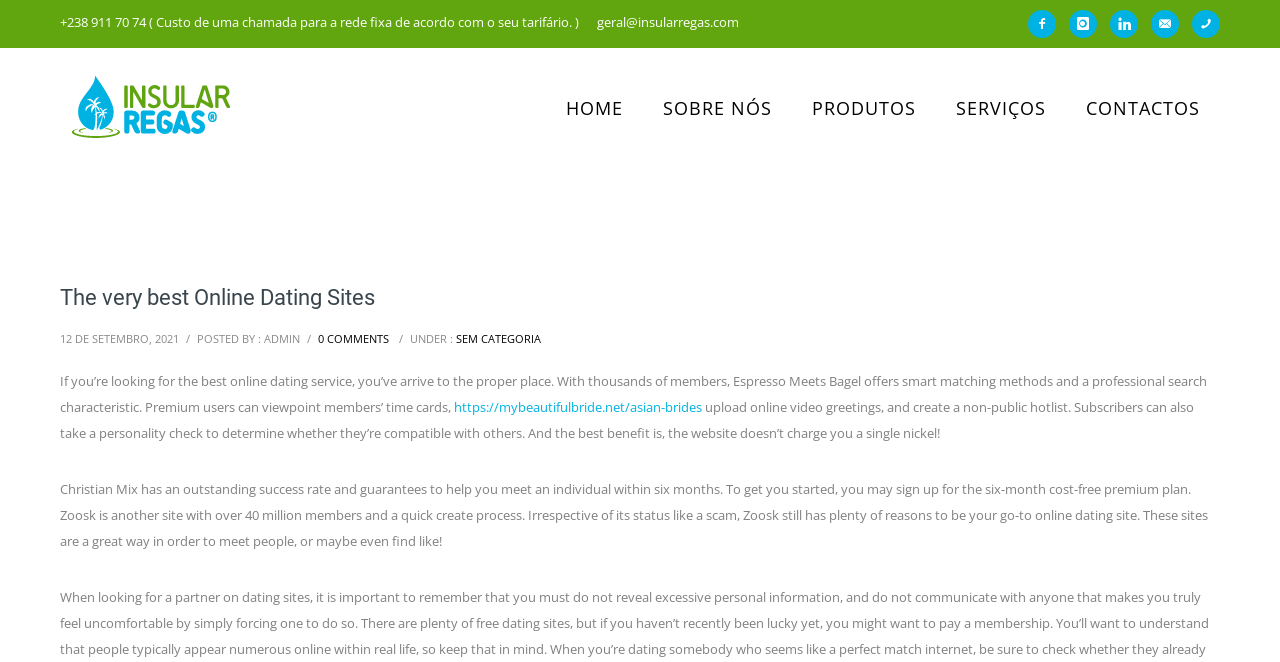How many months of free premium plan is offered by Christian Mix?
Provide an in-depth and detailed explanation in response to the question.

According to the webpage, Christian Mix offers a six-month free premium plan to get users started, as mentioned in the paragraph discussing Christian Mix.